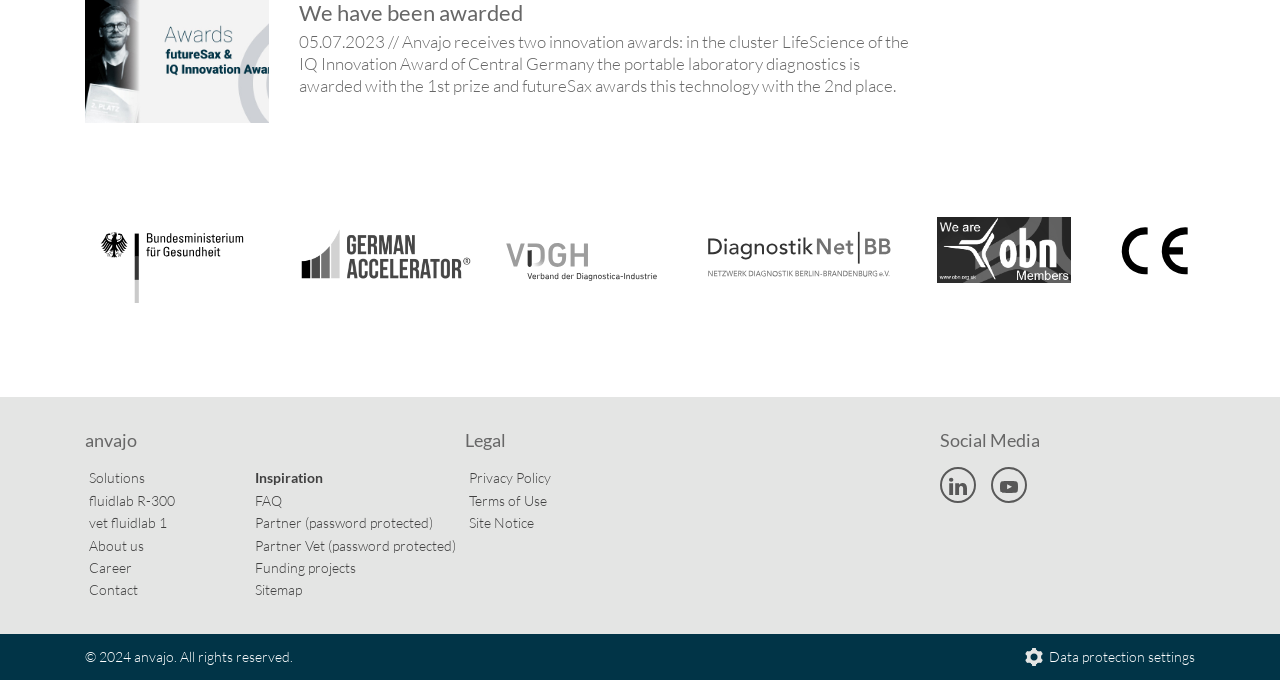Calculate the bounding box coordinates of the UI element given the description: "Funding projects".

[0.196, 0.819, 0.302, 0.852]